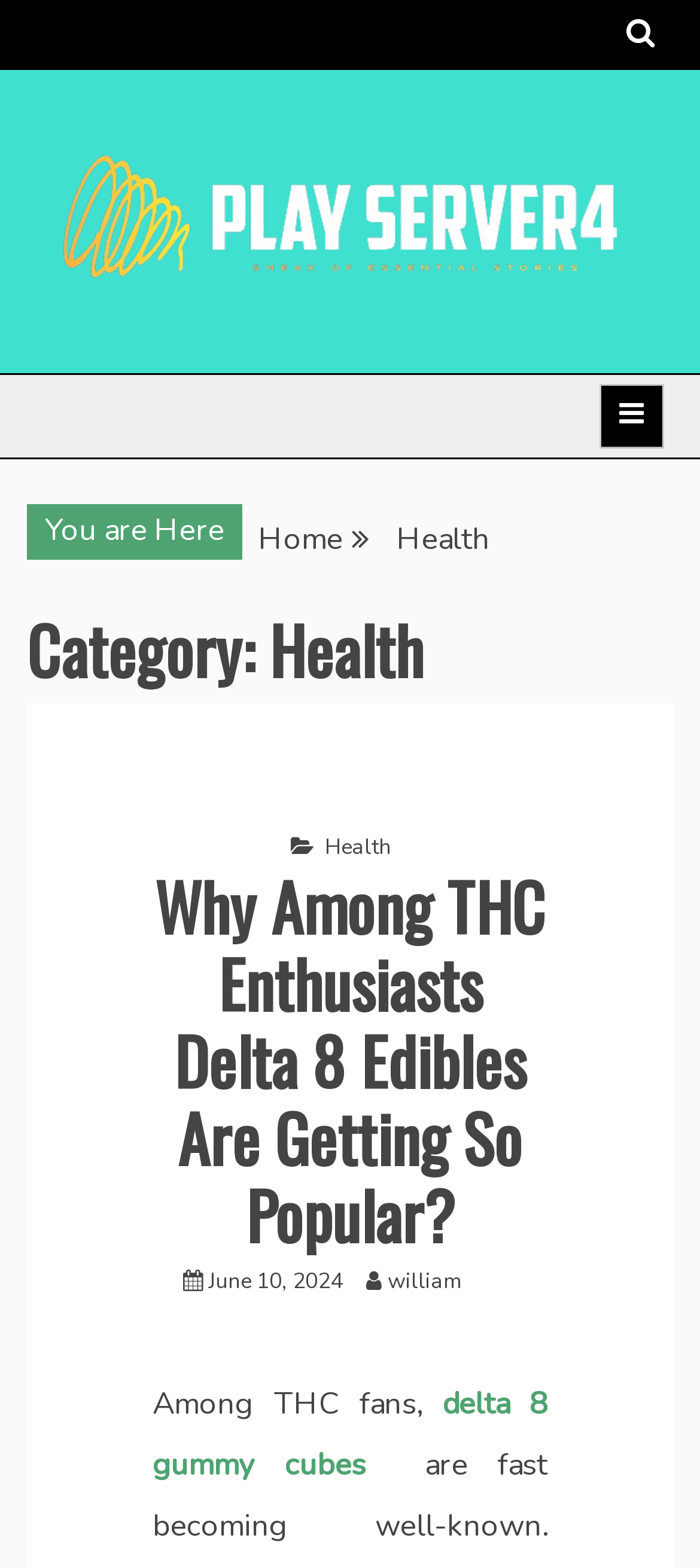Elaborate on the information and visuals displayed on the webpage.

The webpage is titled "Health Archives - Play Server4" and appears to be an article archive page focused on health-related topics. At the top right corner, there is a link with a font awesome icon, and next to it, a link with the text "Play Server4" accompanied by an image. Below these links, there is a static text "Sneak of essential stories". 

On the top right side, there is a button that controls the primary menu, which is not expanded by default. When expanded, it displays a "You are Here" text and a breadcrumbs navigation menu with links to "Home" and "Health" categories.

Below the navigation menu, there is a header section with a category title "Health" and a subheading "Why Among THC Enthusiasts Delta 8 Edibles Are Getting So Popular?" which is also a link. The article's content is divided into sections, with the first section having a link to the article title, a date "June 10, 2024", and an author "william". The article's text starts with "Among THC fans," and has a link to "delta 8 gummy cubes" within the text.